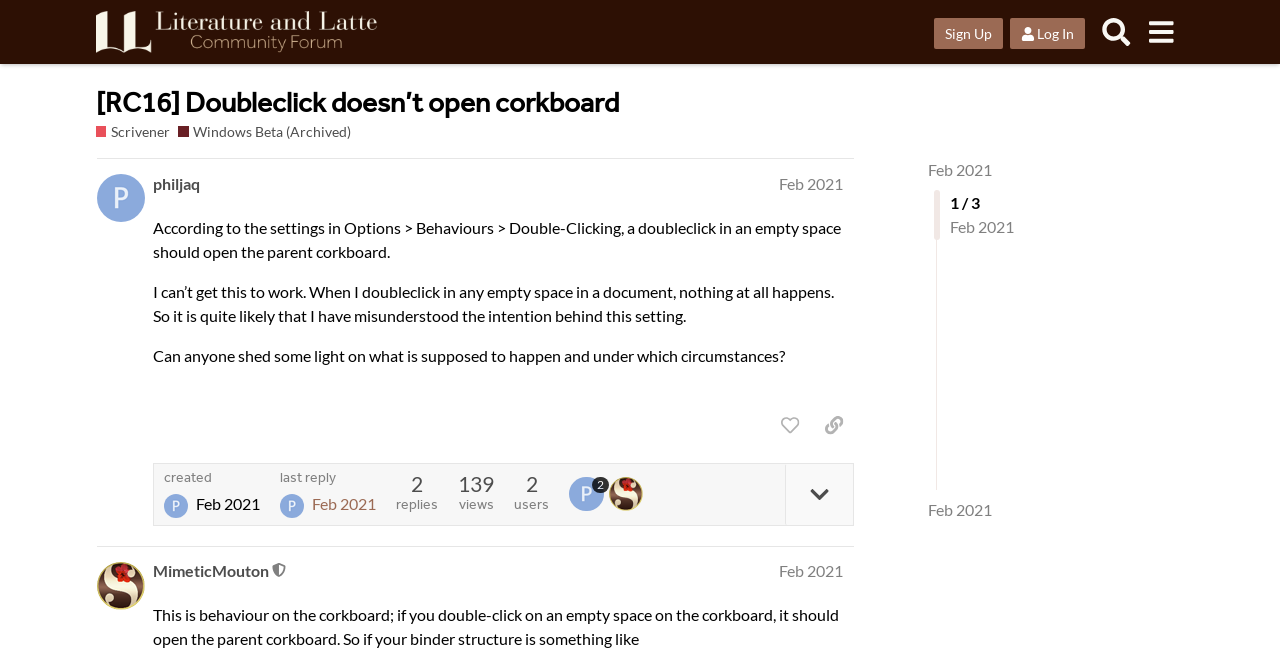Carefully observe the image and respond to the question with a detailed answer:
How many replies are there to the post?

The number of replies to the post can be found below the post, where it says 'replies' and then the number '139'. This indicates that there are 139 replies to the original post.